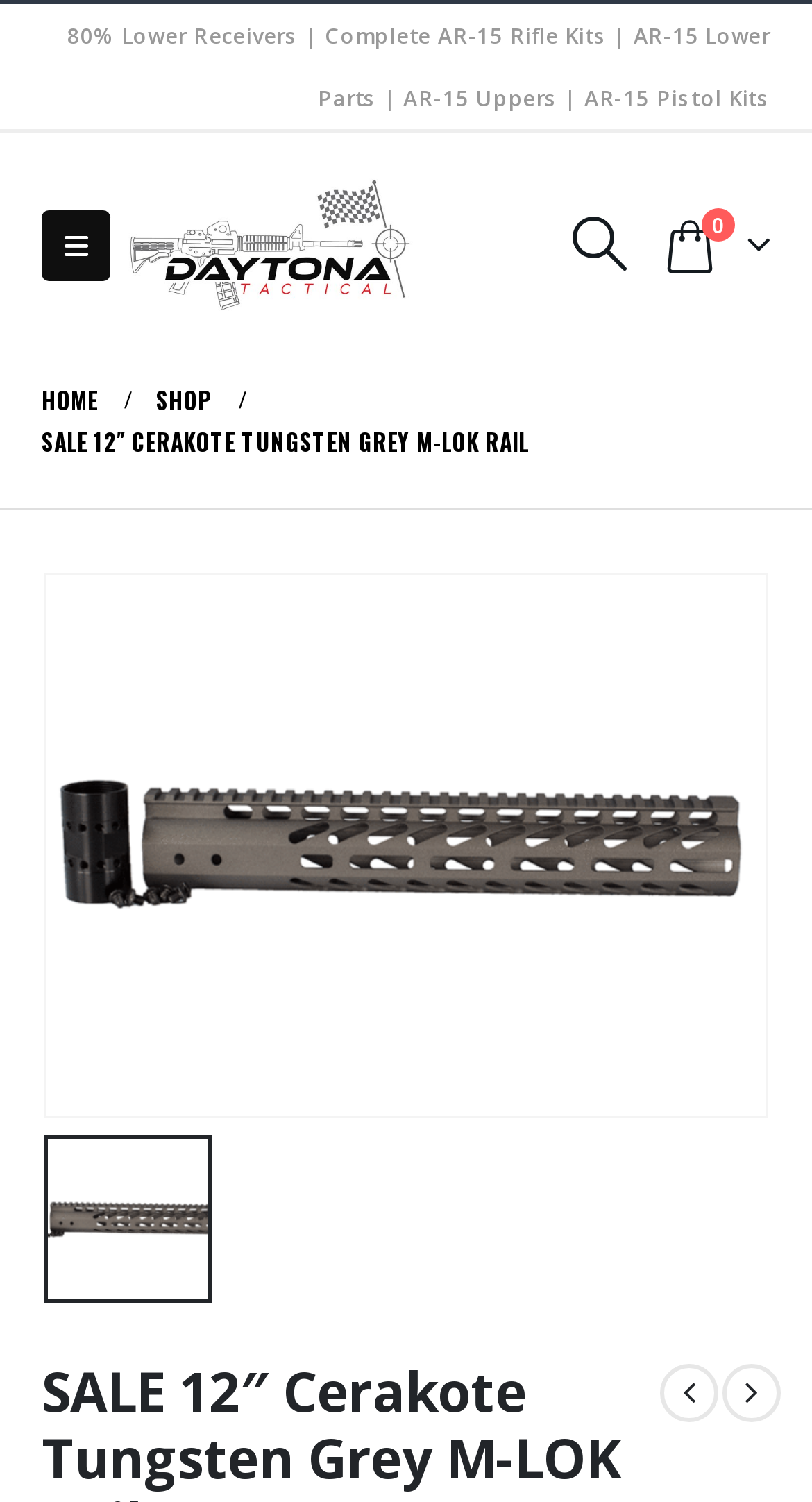Answer with a single word or phrase: 
What is the material of the product?

T6 aluminum